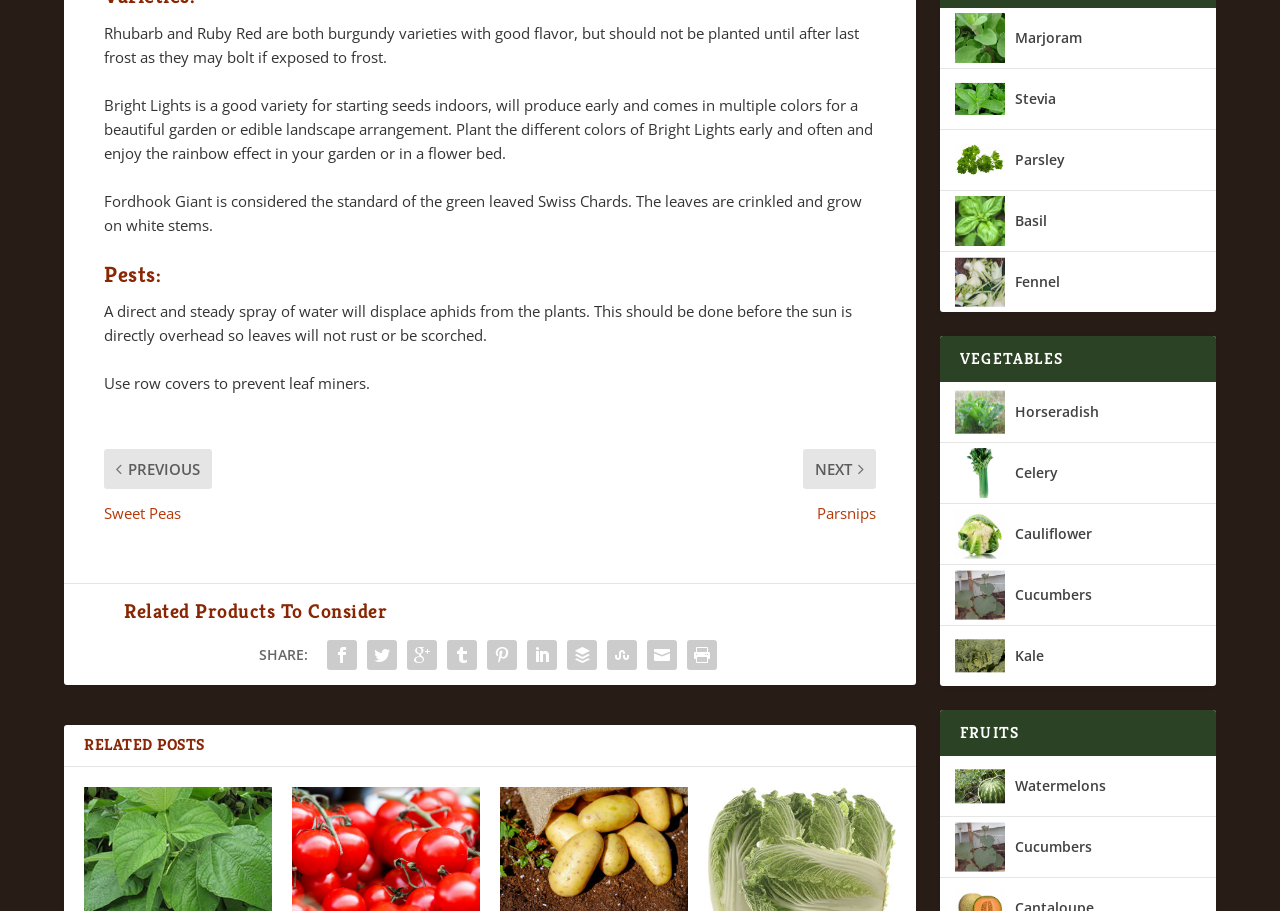Please find the bounding box coordinates of the section that needs to be clicked to achieve this instruction: "Share on social media".

[0.202, 0.708, 0.24, 0.729]